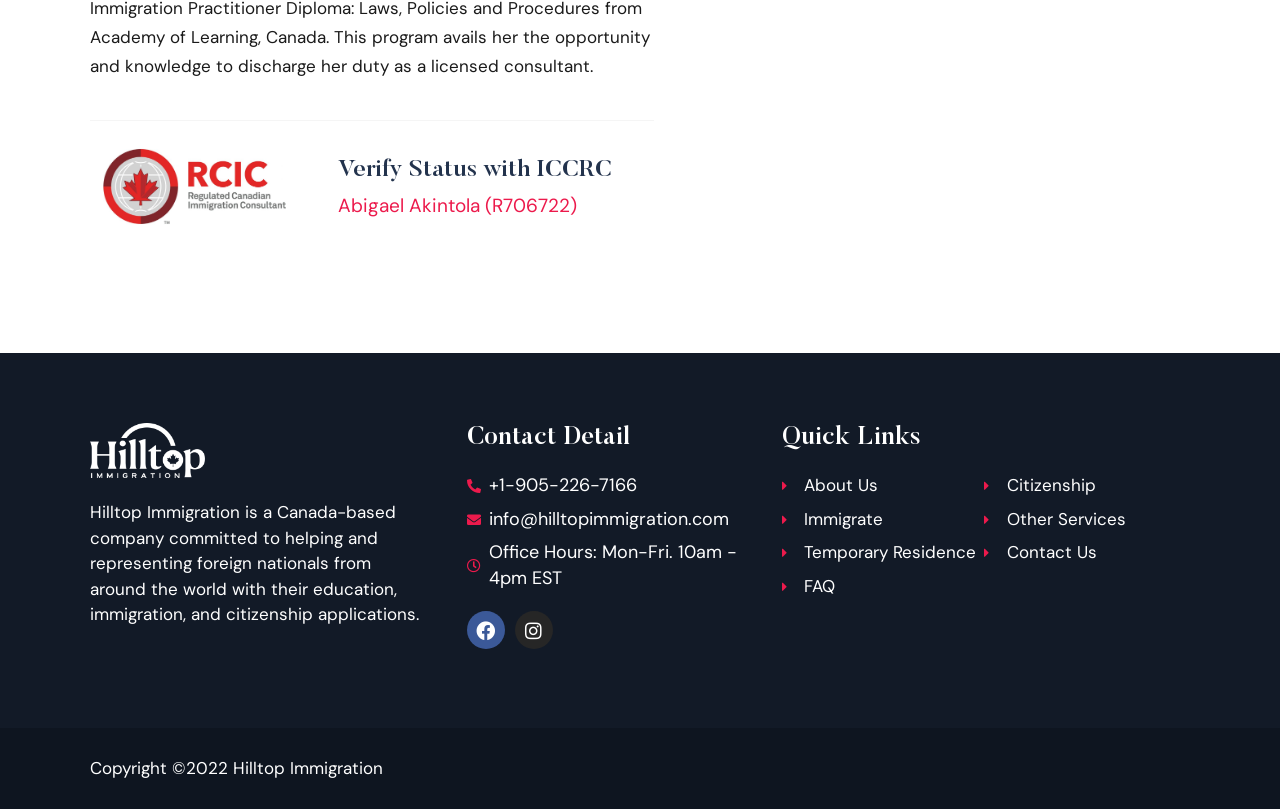Using the details from the image, please elaborate on the following question: How many social media links are there?

There are two social media links, one for Facebook and one for Instagram, located under the 'Contact Detail' heading.